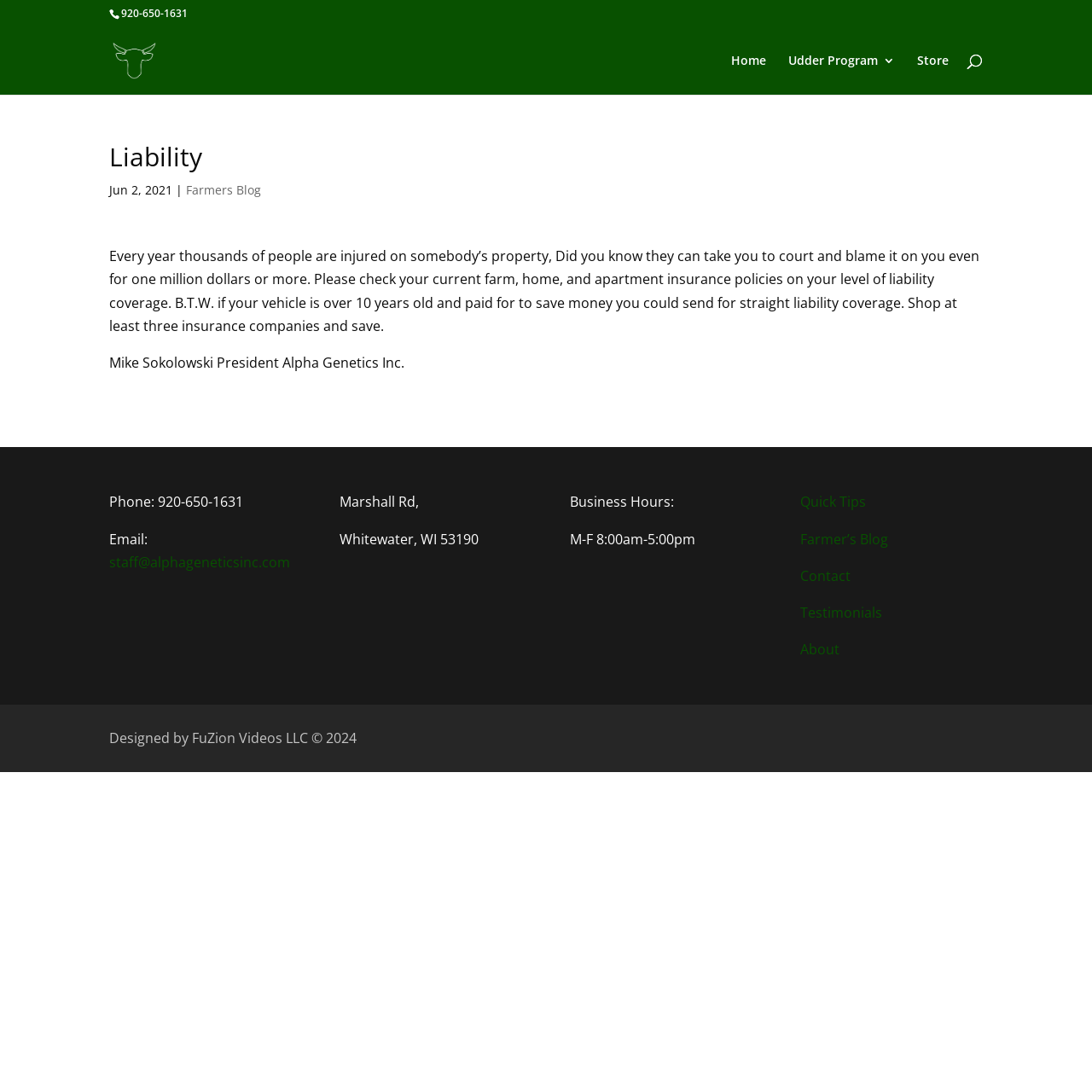Provide a brief response to the question below using one word or phrase:
What is the phone number of Alpha Genetics?

920-650-1631